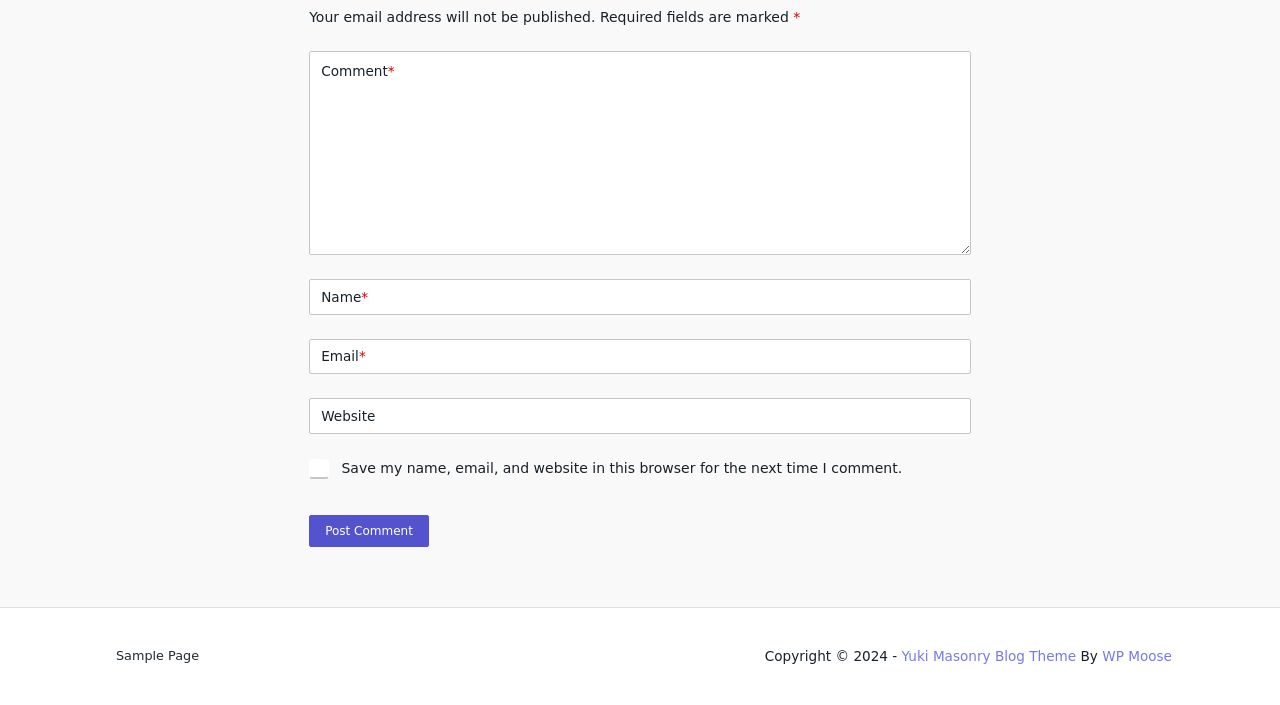Respond to the question below with a single word or phrase: What is the label of the checkbox?

Save my name, email, and website in this browser for the next time I comment.